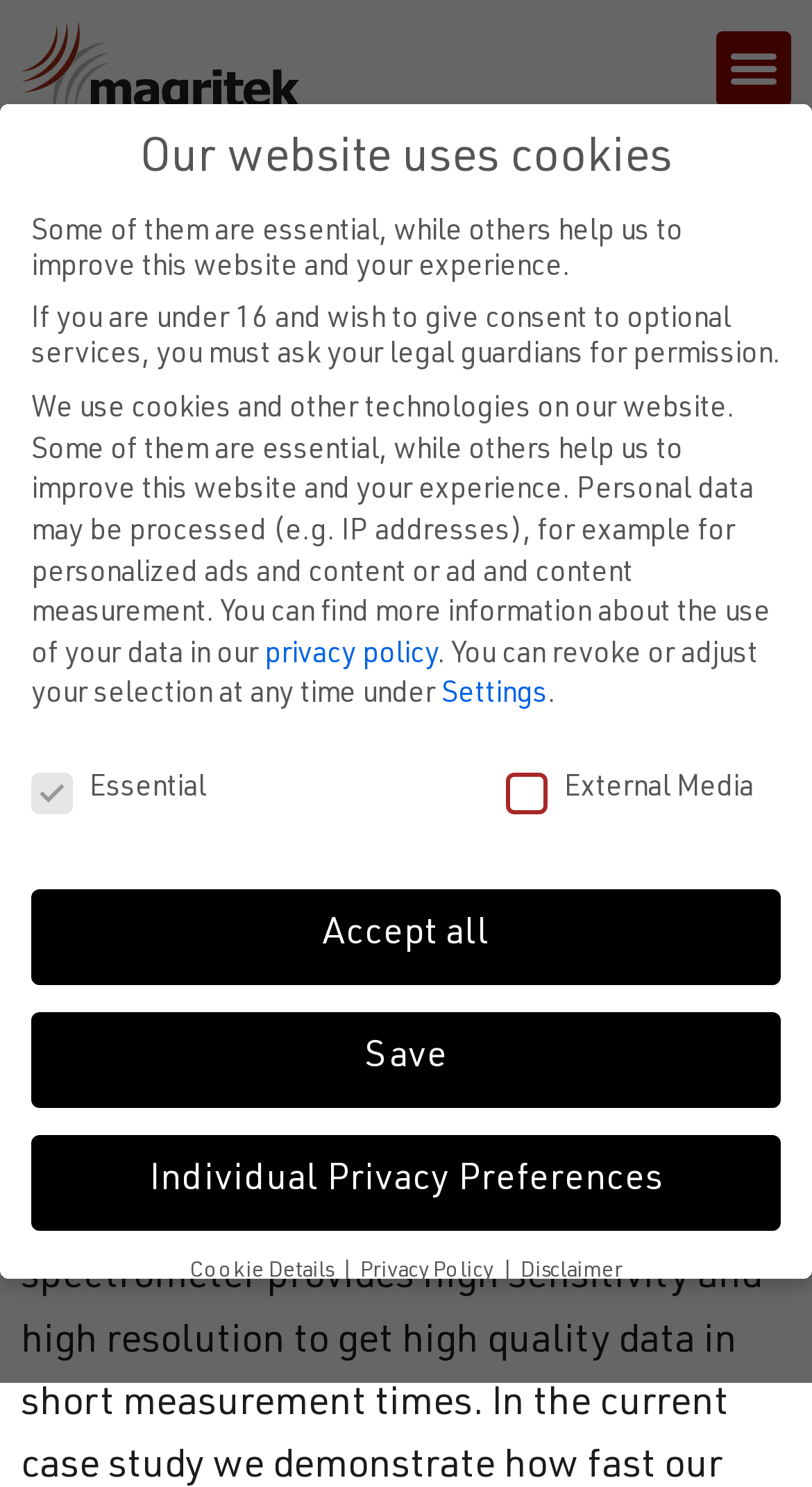By analyzing the image, answer the following question with a detailed response: What is the date of the post?

I found the date of the post by looking at the static text element that says 'Posted at' and the adjacent static text element that says 'May 27, 2021'.